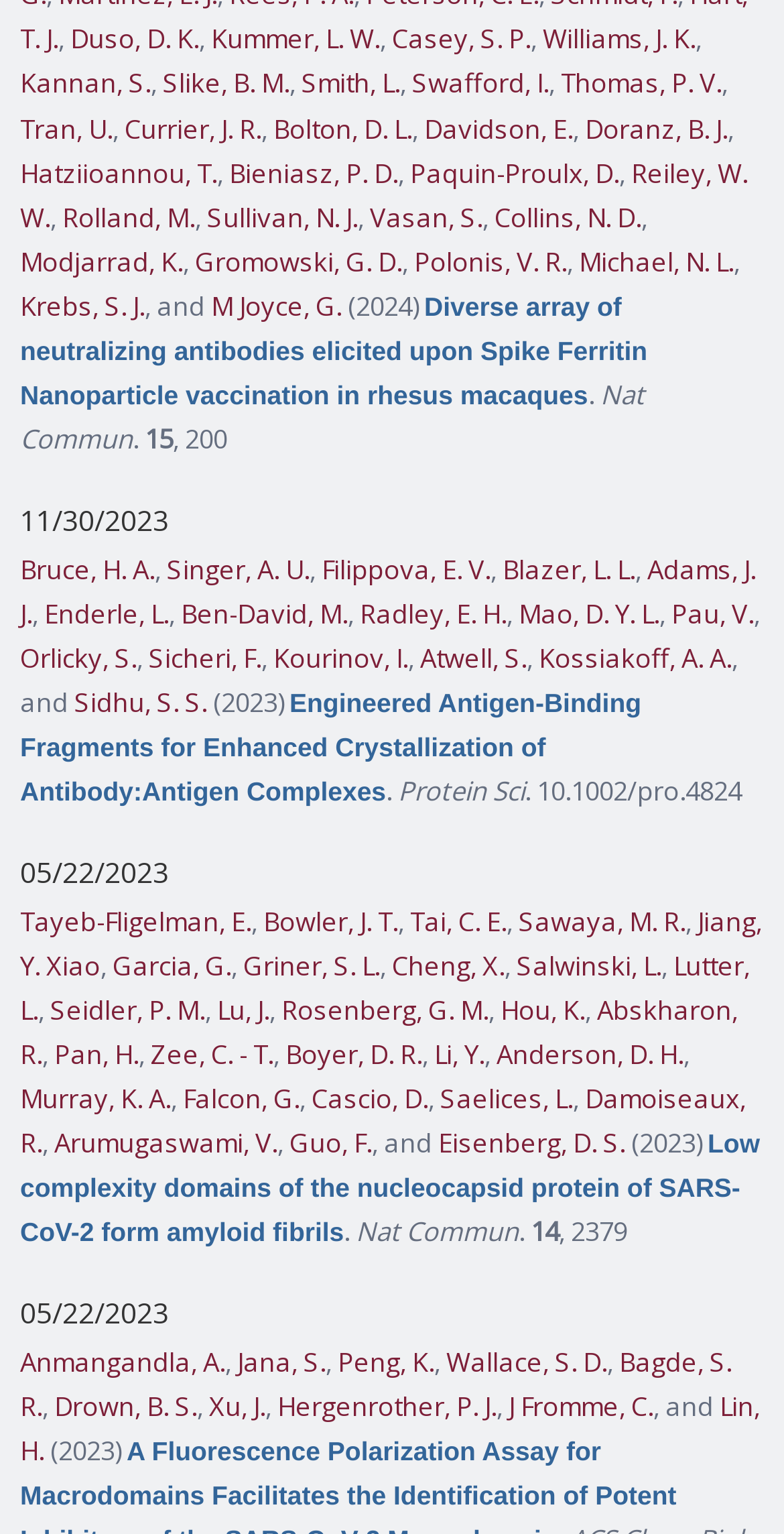What is the title of the second publication?
Can you provide an in-depth and detailed response to the question?

The second publication title can be found by looking at the links on the webpage. The title is a long phrase that starts with 'Engineered Antigen-Binding Fragments...'.